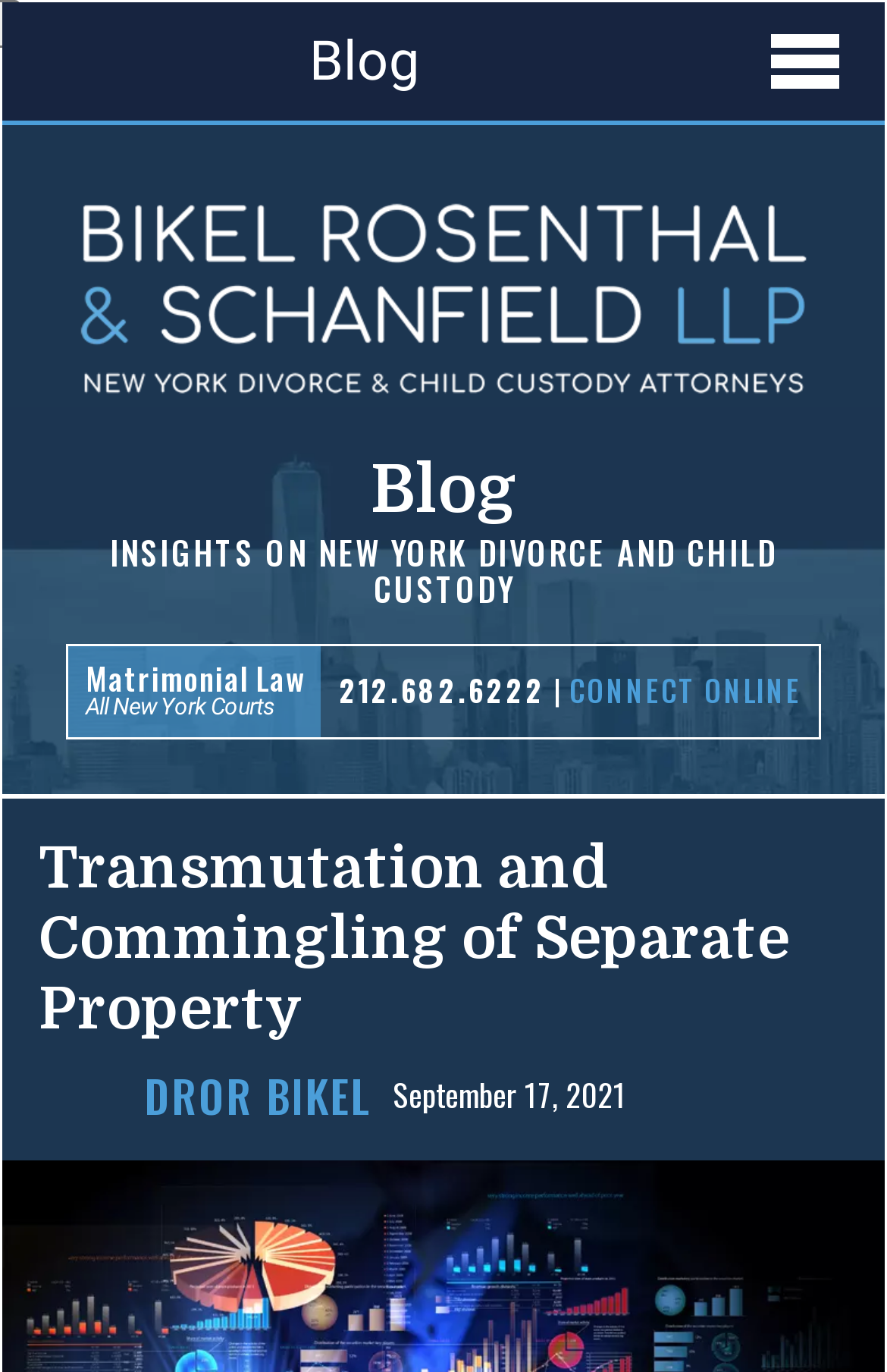Determine the bounding box coordinates (top-left x, top-left y, bottom-right x, bottom-right y) of the UI element described in the following text: 212.682.6222

[0.382, 0.488, 0.614, 0.519]